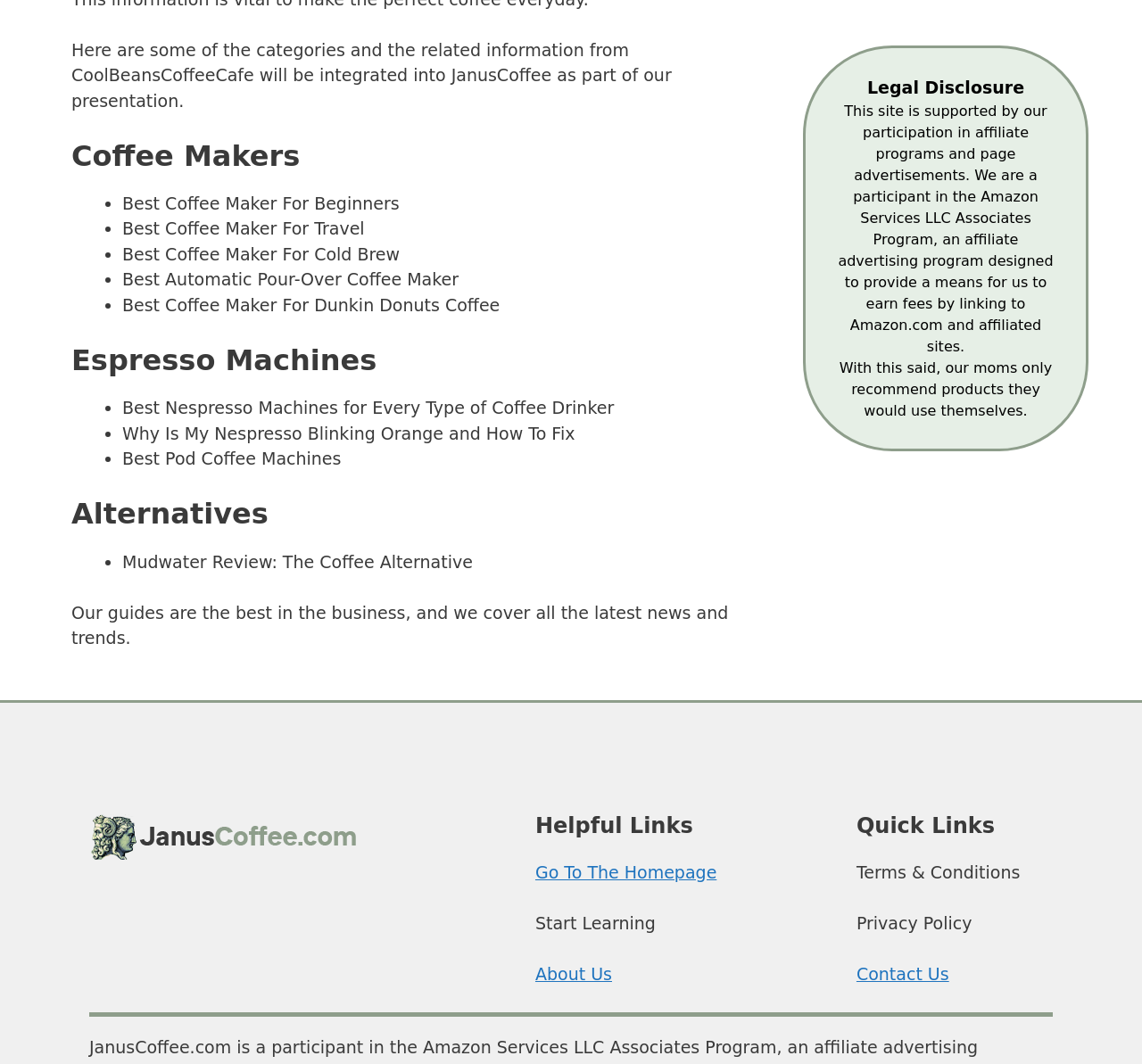Based on the element description: "About Us", identify the UI element and provide its bounding box coordinates. Use four float numbers between 0 and 1, [left, top, right, bottom].

[0.469, 0.906, 0.536, 0.924]